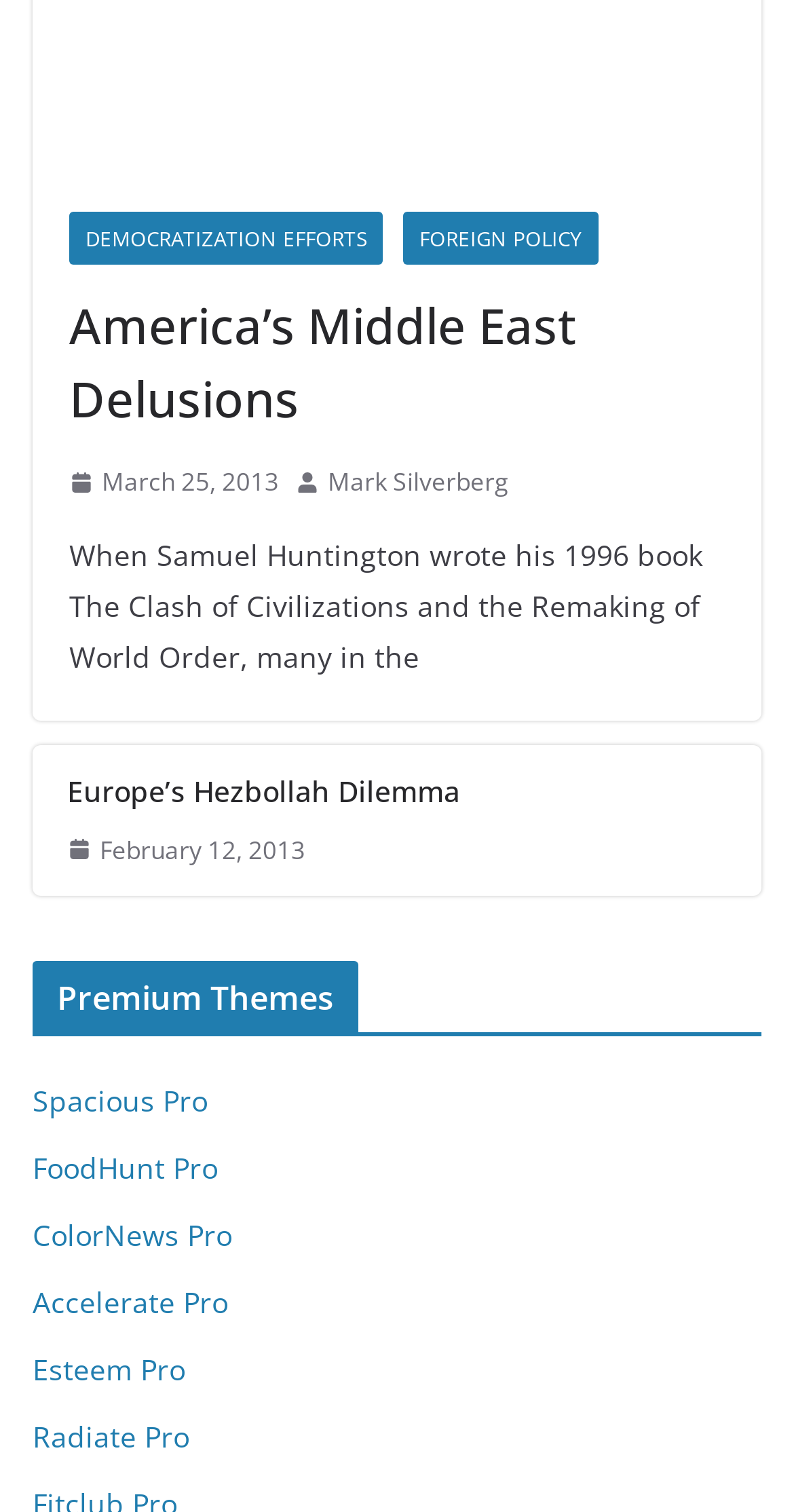Find the bounding box coordinates of the element's region that should be clicked in order to follow the given instruction: "Read the article Europe’s Hezbollah Dilemma". The coordinates should consist of four float numbers between 0 and 1, i.e., [left, top, right, bottom].

[0.085, 0.508, 0.918, 0.537]